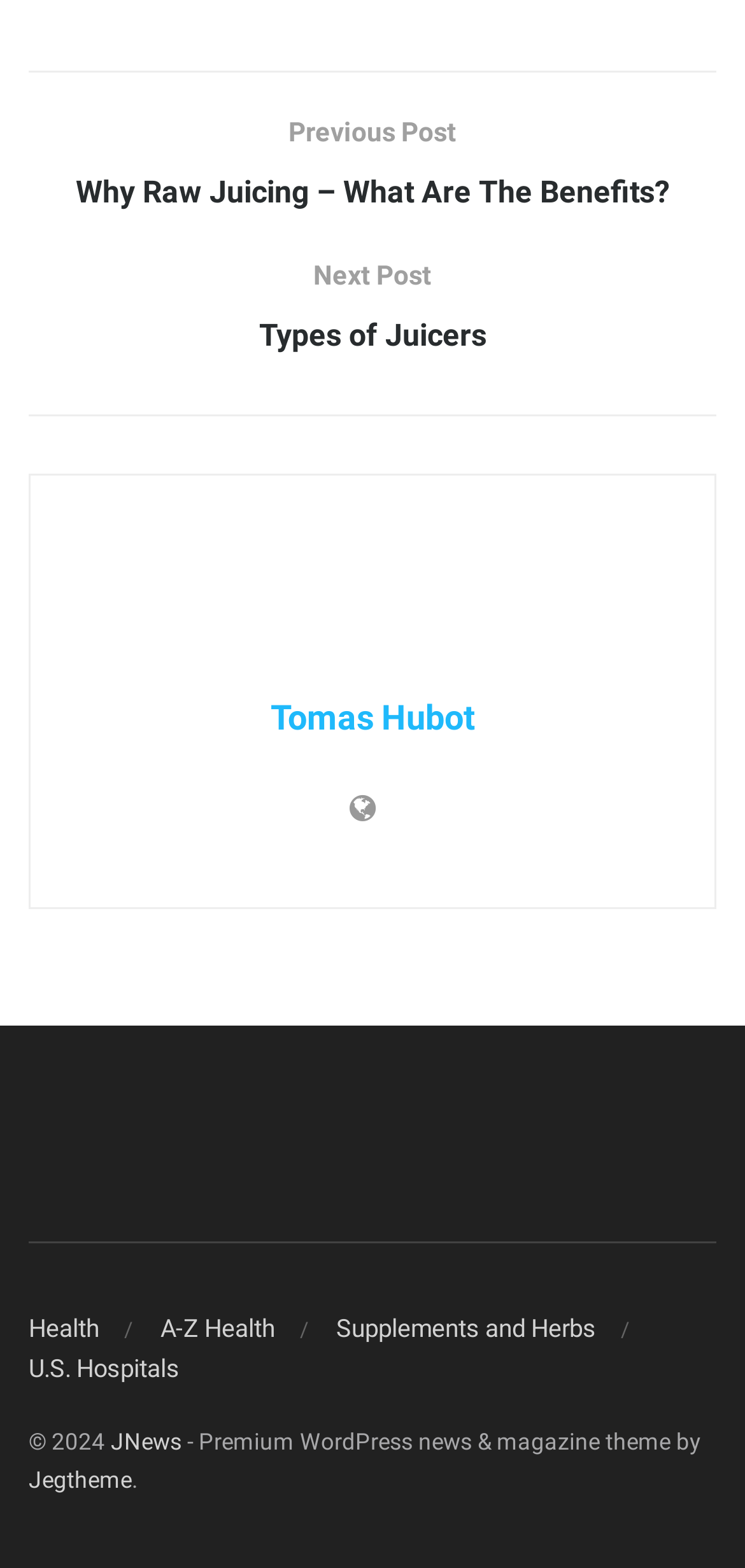Identify the bounding box coordinates for the element you need to click to achieve the following task: "go to previous post". The coordinates must be four float values ranging from 0 to 1, formatted as [left, top, right, bottom].

[0.038, 0.07, 0.962, 0.137]